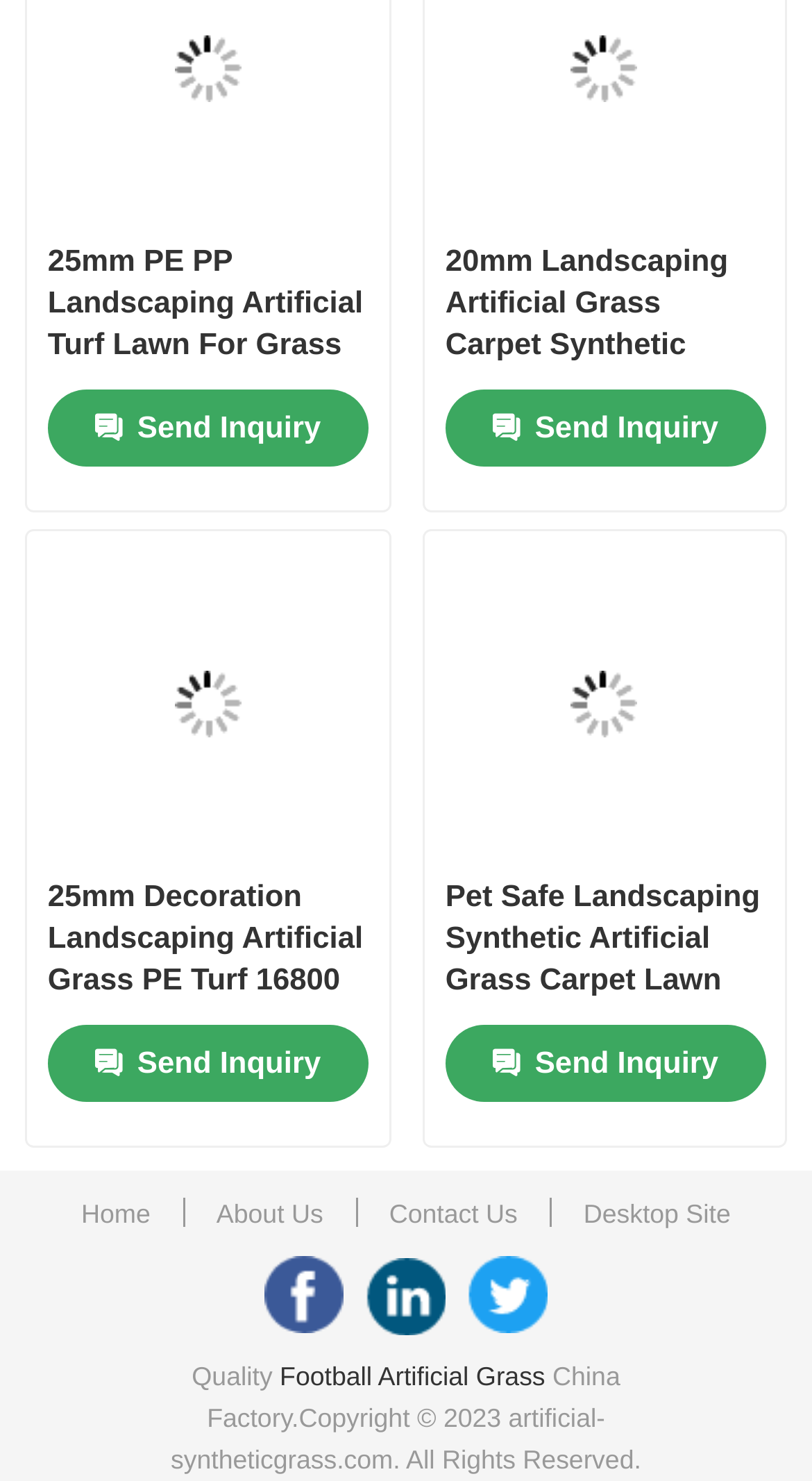What is the name of the company?
Using the image as a reference, answer the question with a short word or phrase.

Sunny Grass Co.,Ltd